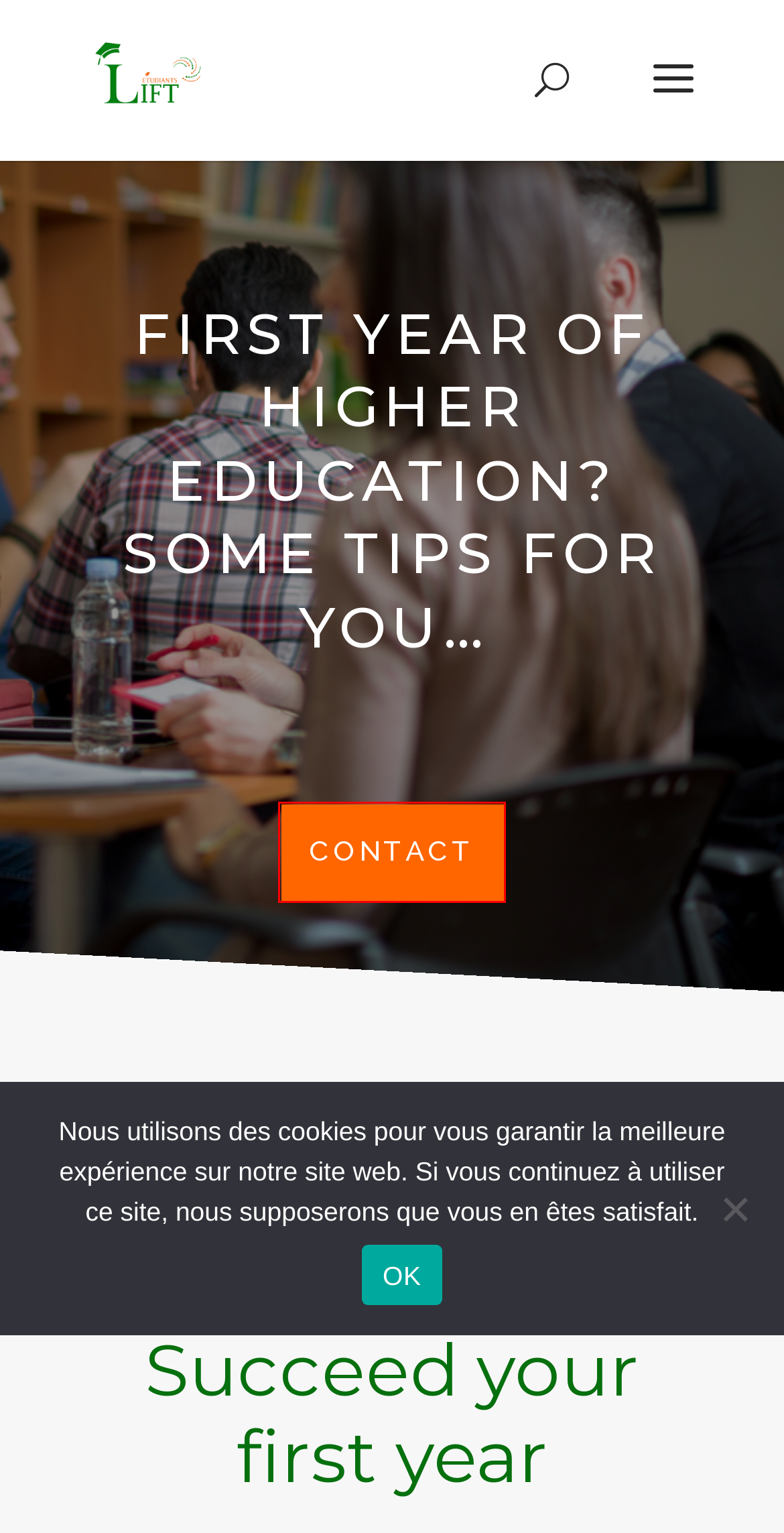Given a screenshot of a webpage with a red bounding box, please pick the webpage description that best fits the new webpage after clicking the element inside the bounding box. Here are the candidates:
A. Join us - Lift Etudiants
B. Contact - Lift Etudiants
C. Our Projects - Lift Etudiants
D. Graduate, what to do next? - Lift Etudiants
E. Solidarity Shop - Lift Etudiants
F. Mental Health and Anxiety in Students - Lift Etudiants
G. Sitemap - Lift Etudiants
H. Home - Lift Etudiants

B